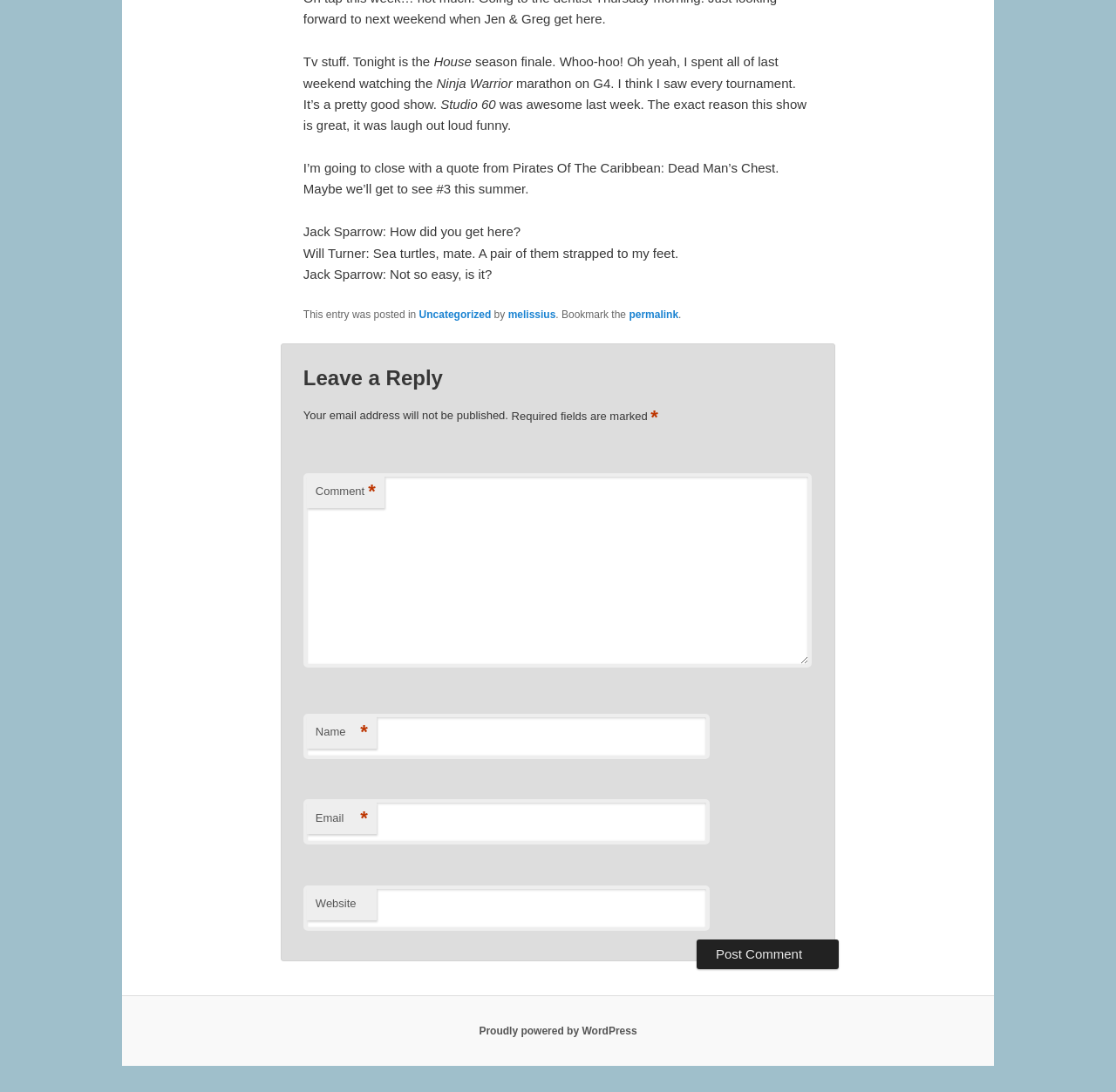What is the platform powering the website?
Answer with a single word or short phrase according to what you see in the image.

WordPress